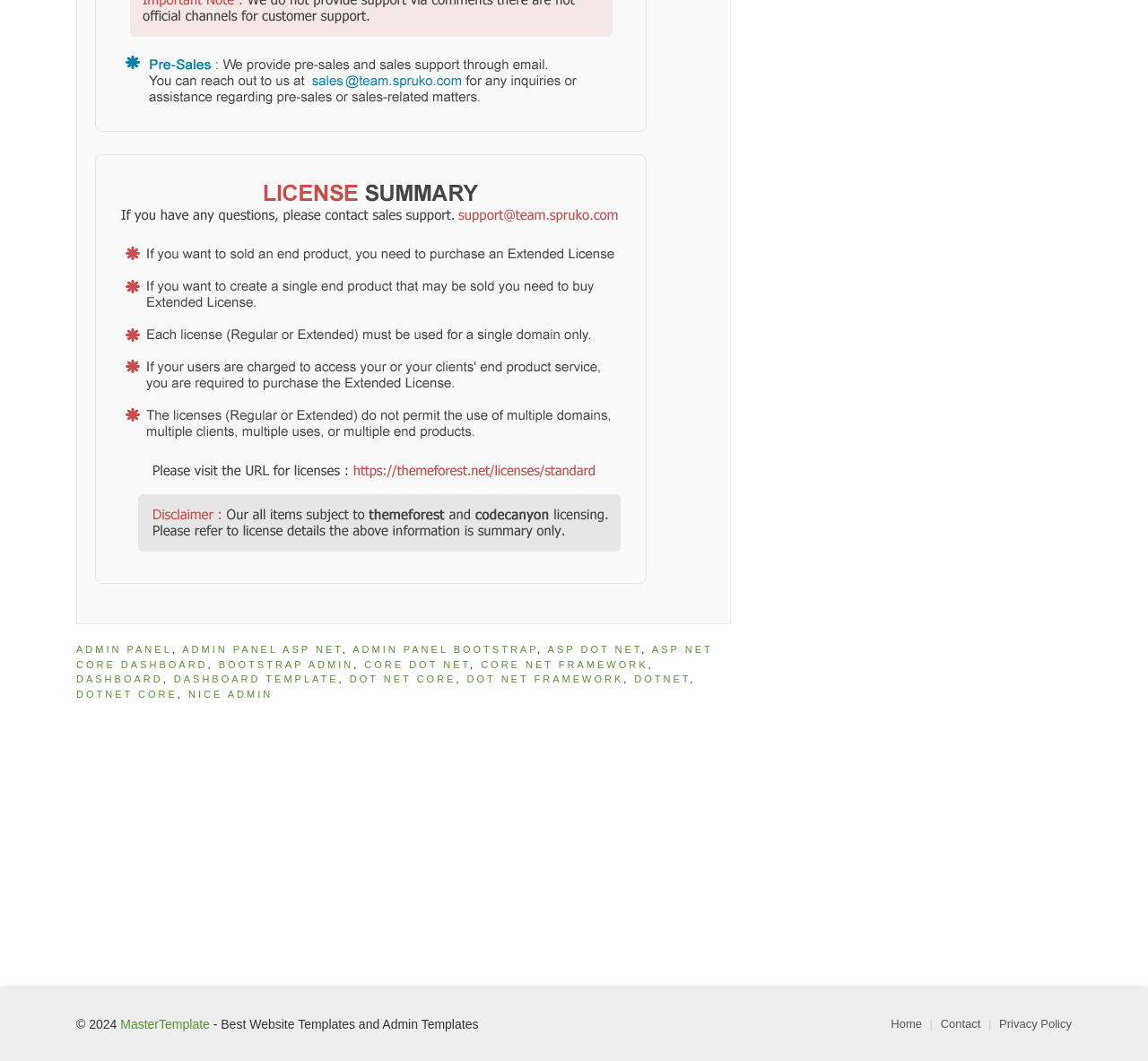What is the last link on the webpage?
Please provide a single word or phrase in response based on the screenshot.

Privacy Policy